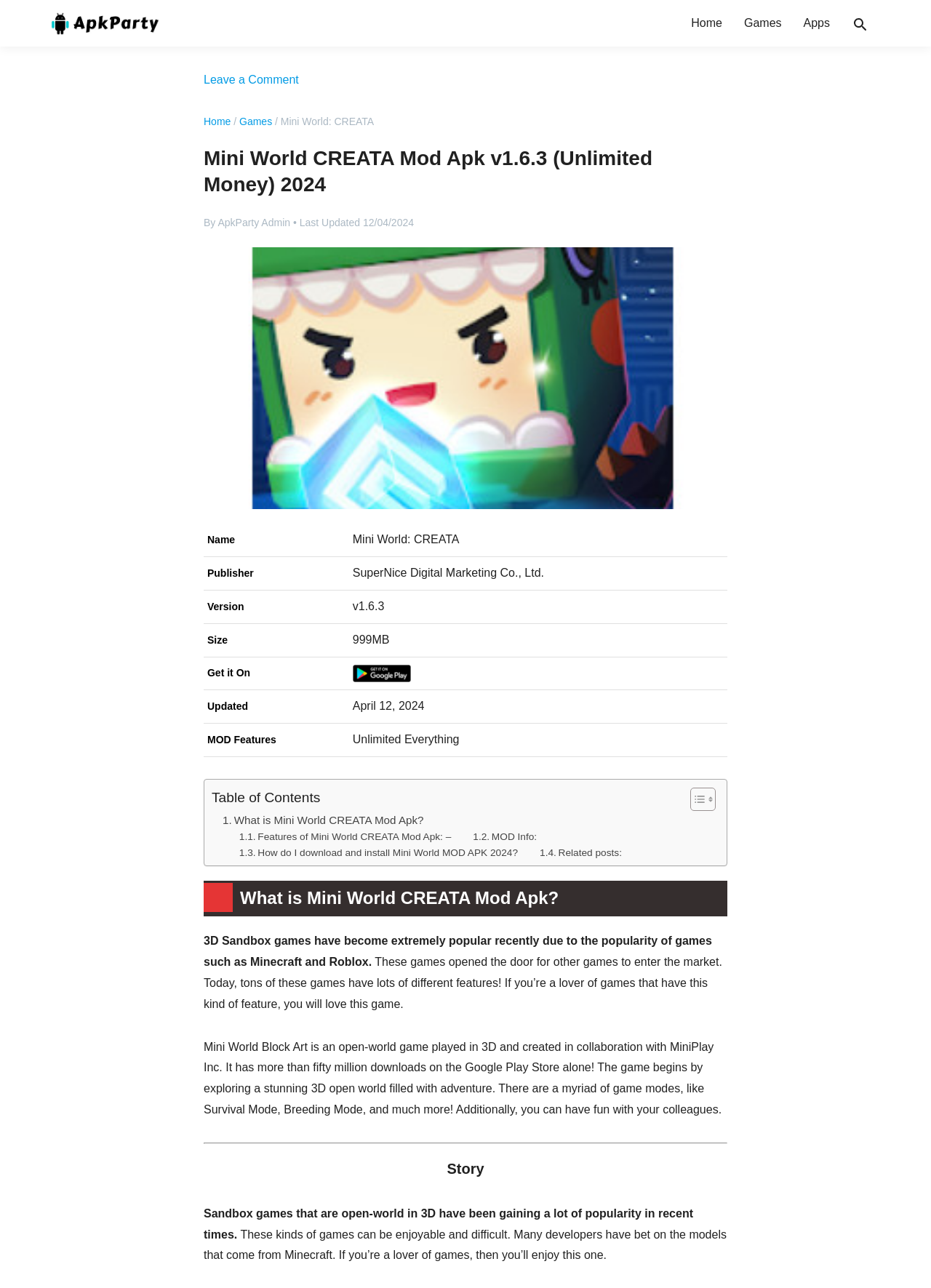Indicate the bounding box coordinates of the element that needs to be clicked to satisfy the following instruction: "Click on the 'Games' link". The coordinates should be four float numbers between 0 and 1, i.e., [left, top, right, bottom].

[0.787, 0.0, 0.851, 0.036]